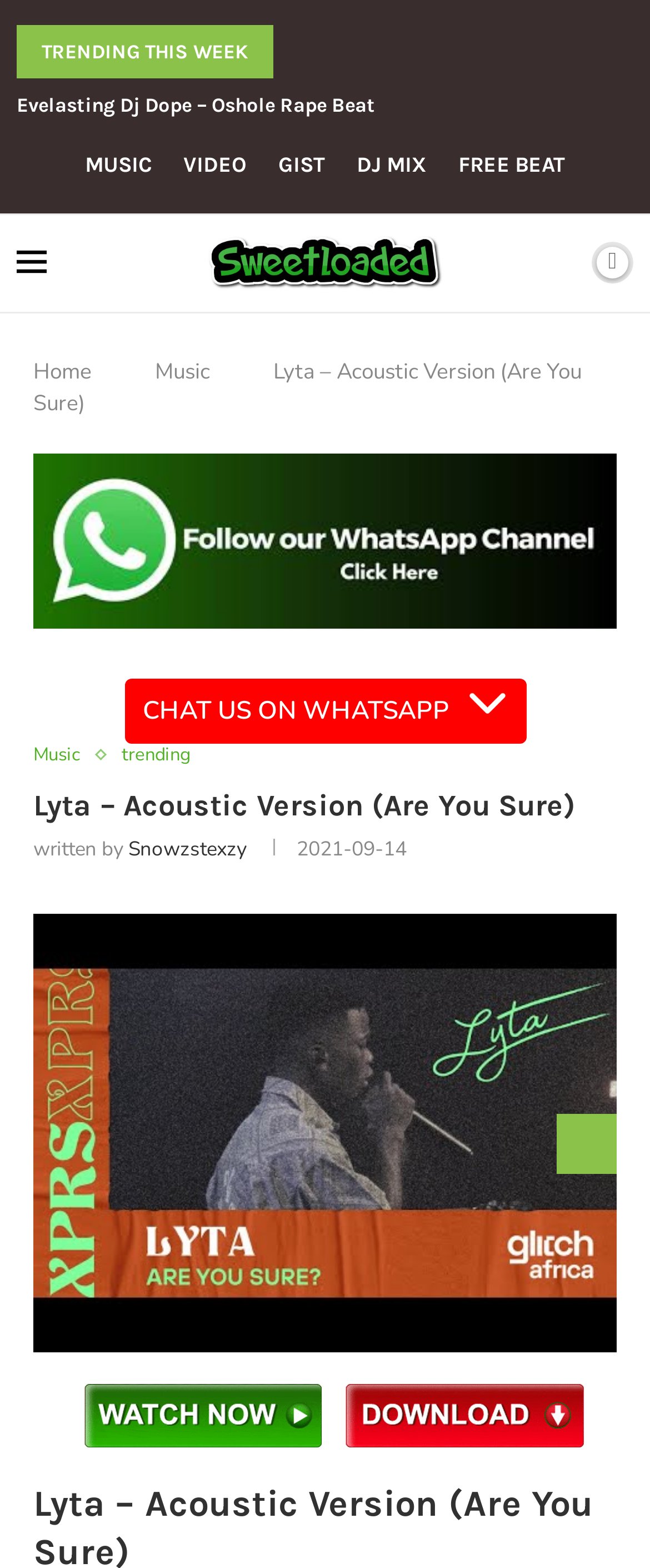Find the primary header on the webpage and provide its text.

Lyta – Acoustic Version (Are You Sure)